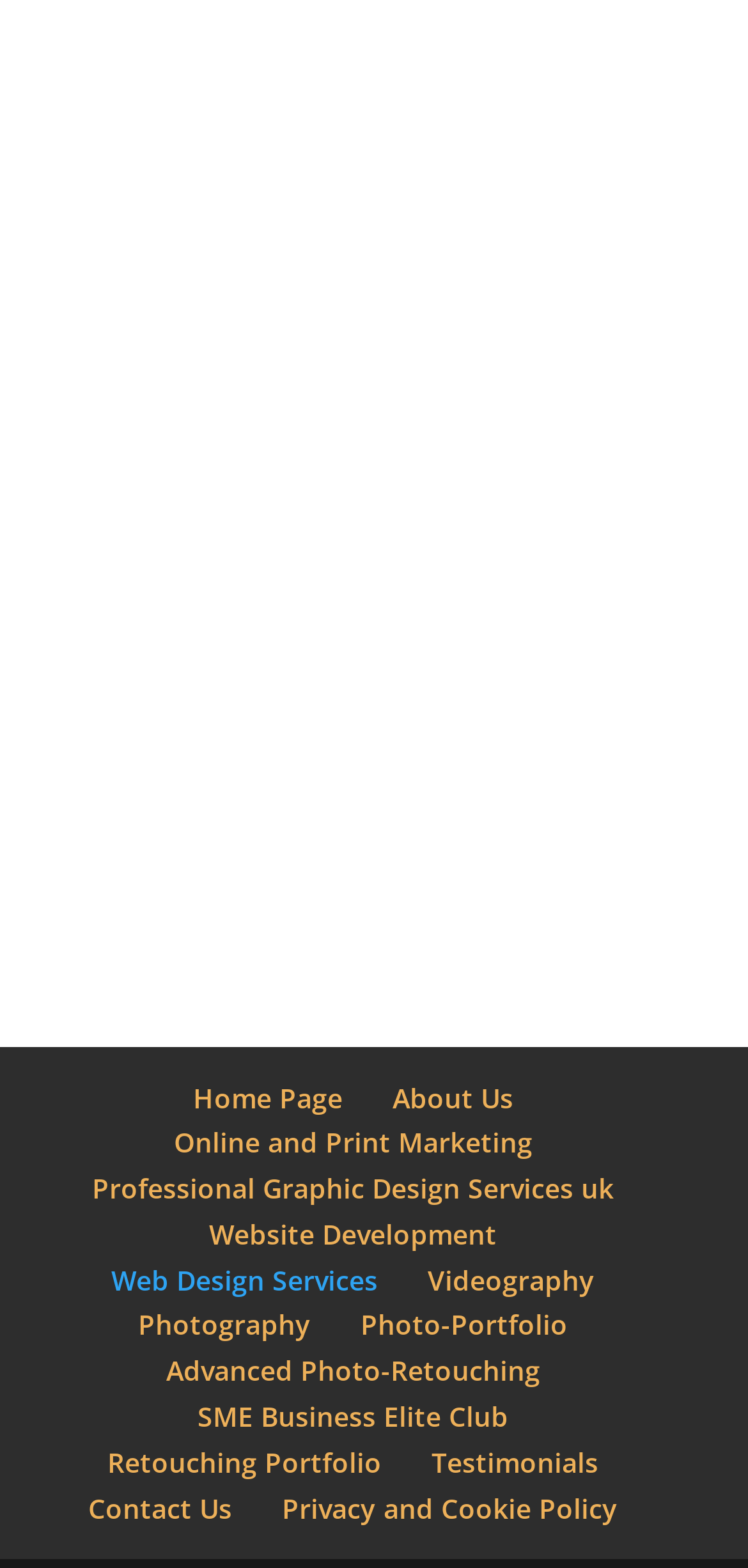Calculate the bounding box coordinates for the UI element based on the following description: "Online and Print Marketing". Ensure the coordinates are four float numbers between 0 and 1, i.e., [left, top, right, bottom].

[0.232, 0.717, 0.712, 0.74]